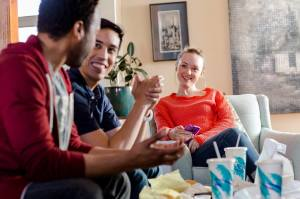Explain what is happening in the image with as much detail as possible.

In a cozy indoor setting, three individuals are engaged in a lively conversation, creating a warm and inviting atmosphere. The person on the left, wearing a red hoodie, gestures animatedly, contributing to the dynamic exchange of ideas. The central individual, casually dressed in a navy shirt, responds with a friendly smile, while the woman on the right, clad in an orange sweater, beams with delight, adding to the positive vibe of the group. They are surrounded by empty beverage cups and food wrappers, suggesting they have enjoyed a casual meal together. The backdrop features a mix of decorative elements, enhancing the inviting nature of their gathering. This moment captures the essence of friendship and connection, highlighting the joy of sharing experiences over food and conversation.